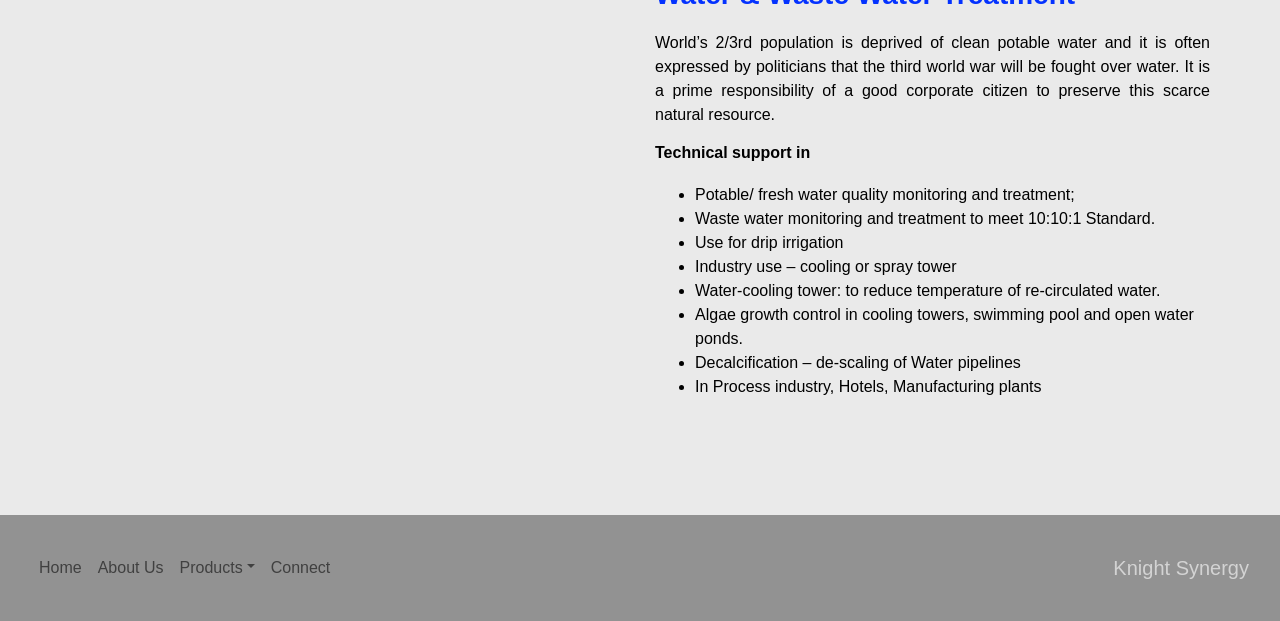Using the image as a reference, answer the following question in as much detail as possible:
What is the name of the company mentioned on this webpage?

The webpage has a link to 'Knight Synergy' at the bottom, suggesting that it is the name of the company associated with the webpage.